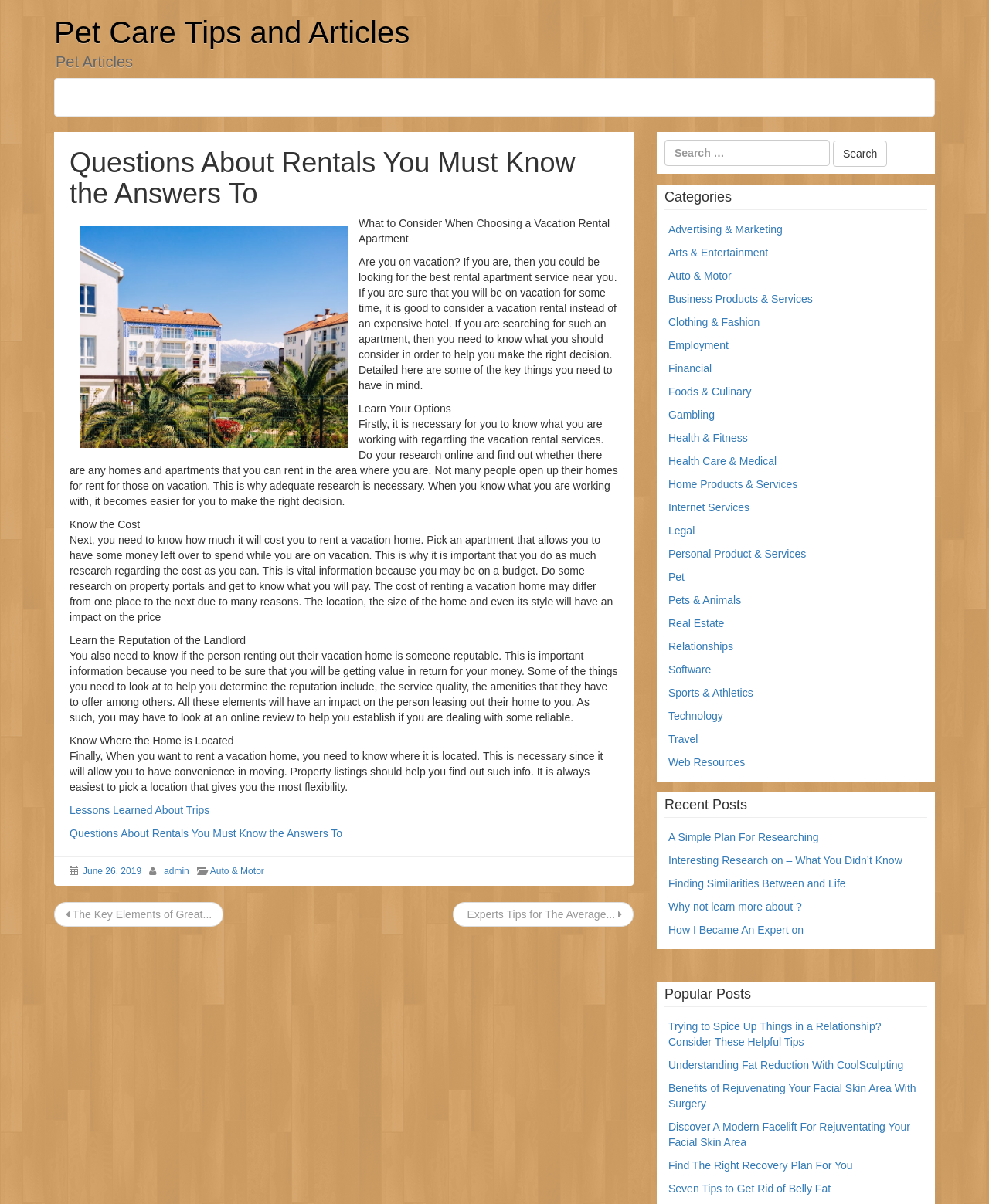Could you locate the bounding box coordinates for the section that should be clicked to accomplish this task: "Read the article 'Questions About Rentals You Must Know the Answers To'".

[0.07, 0.123, 0.625, 0.173]